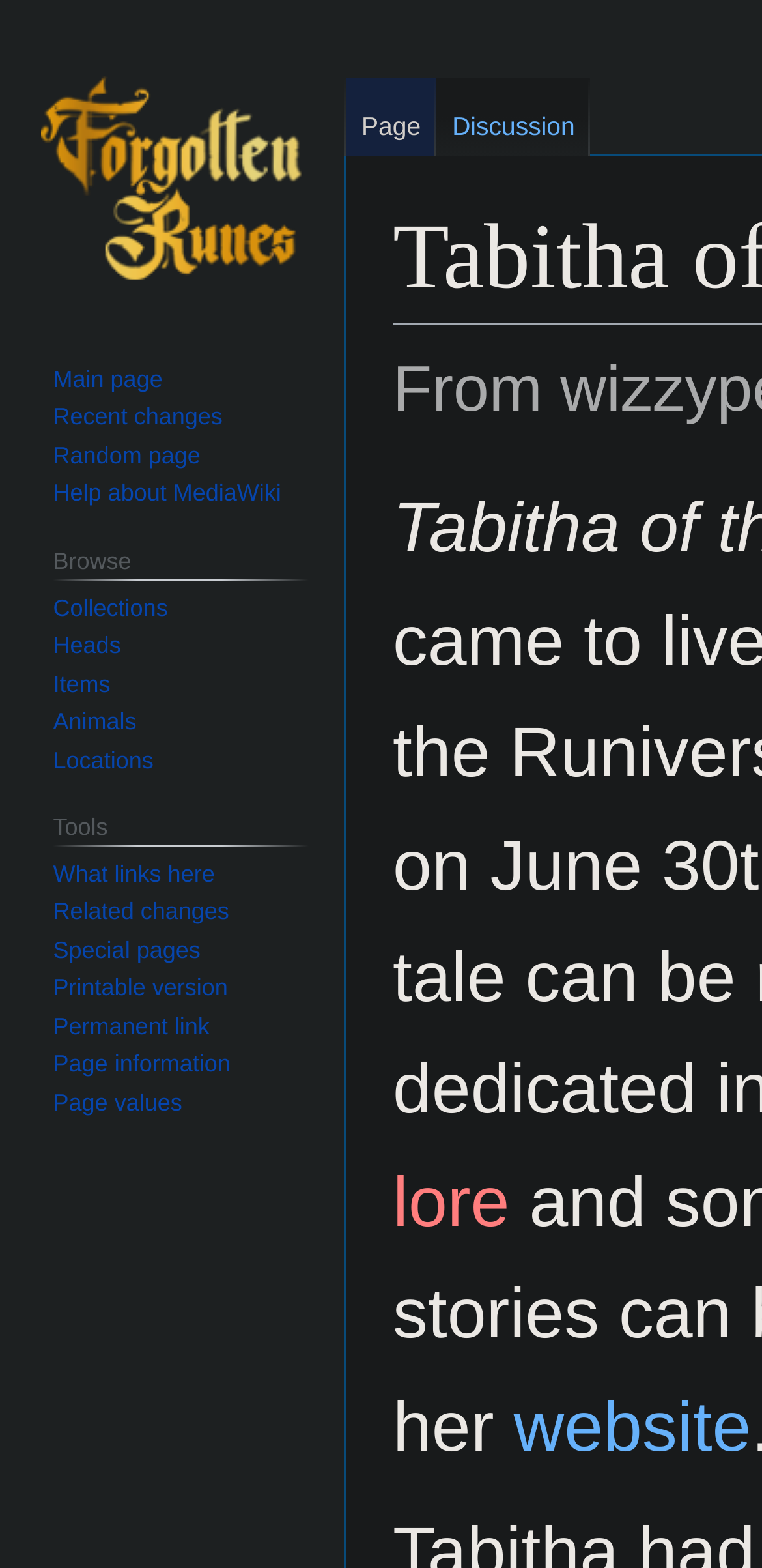What is the key shortcut for 'Recent changes'?
Look at the screenshot and respond with one word or a short phrase.

Alt+r